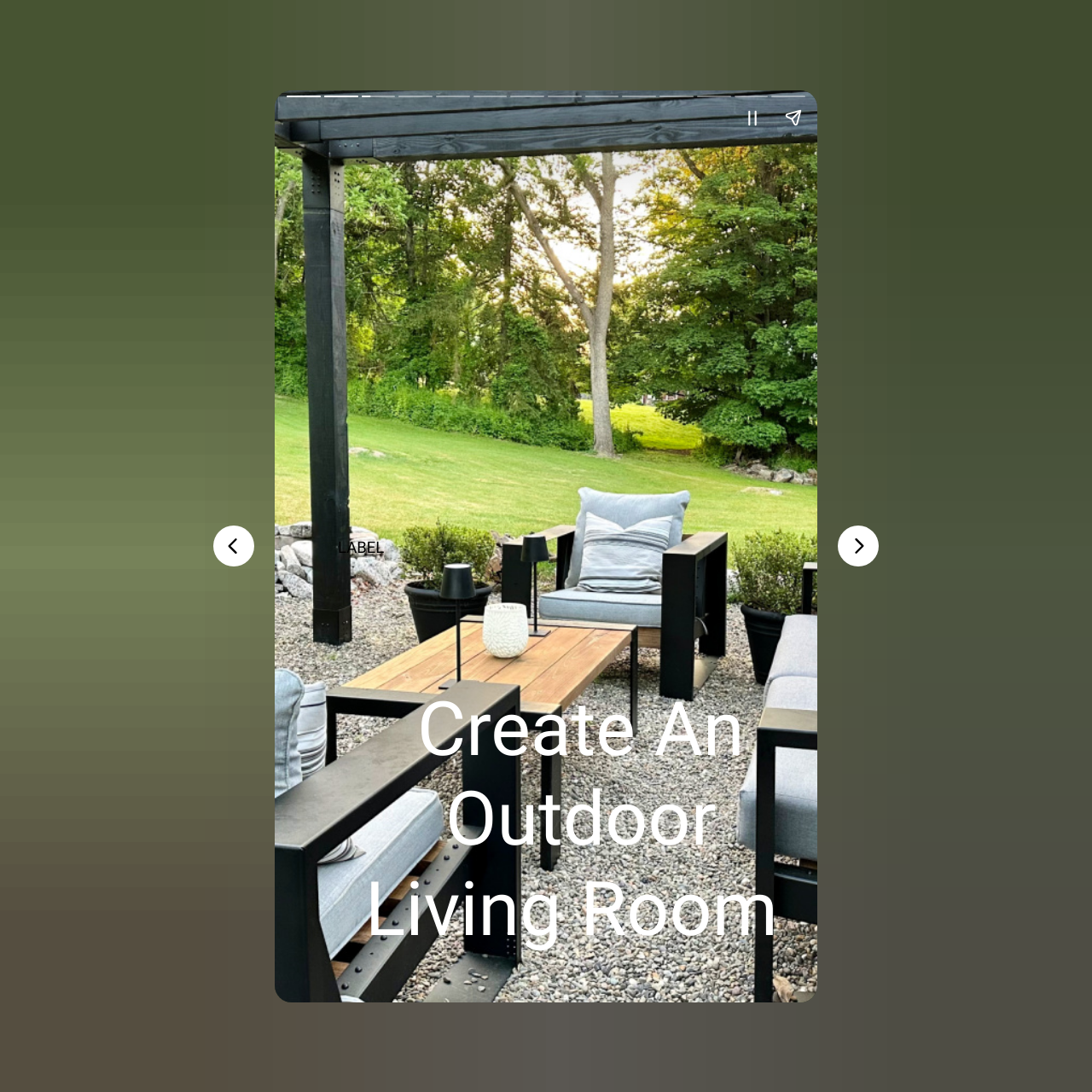Answer the following in one word or a short phrase: 
What is the type of the complementary element?

Unknown